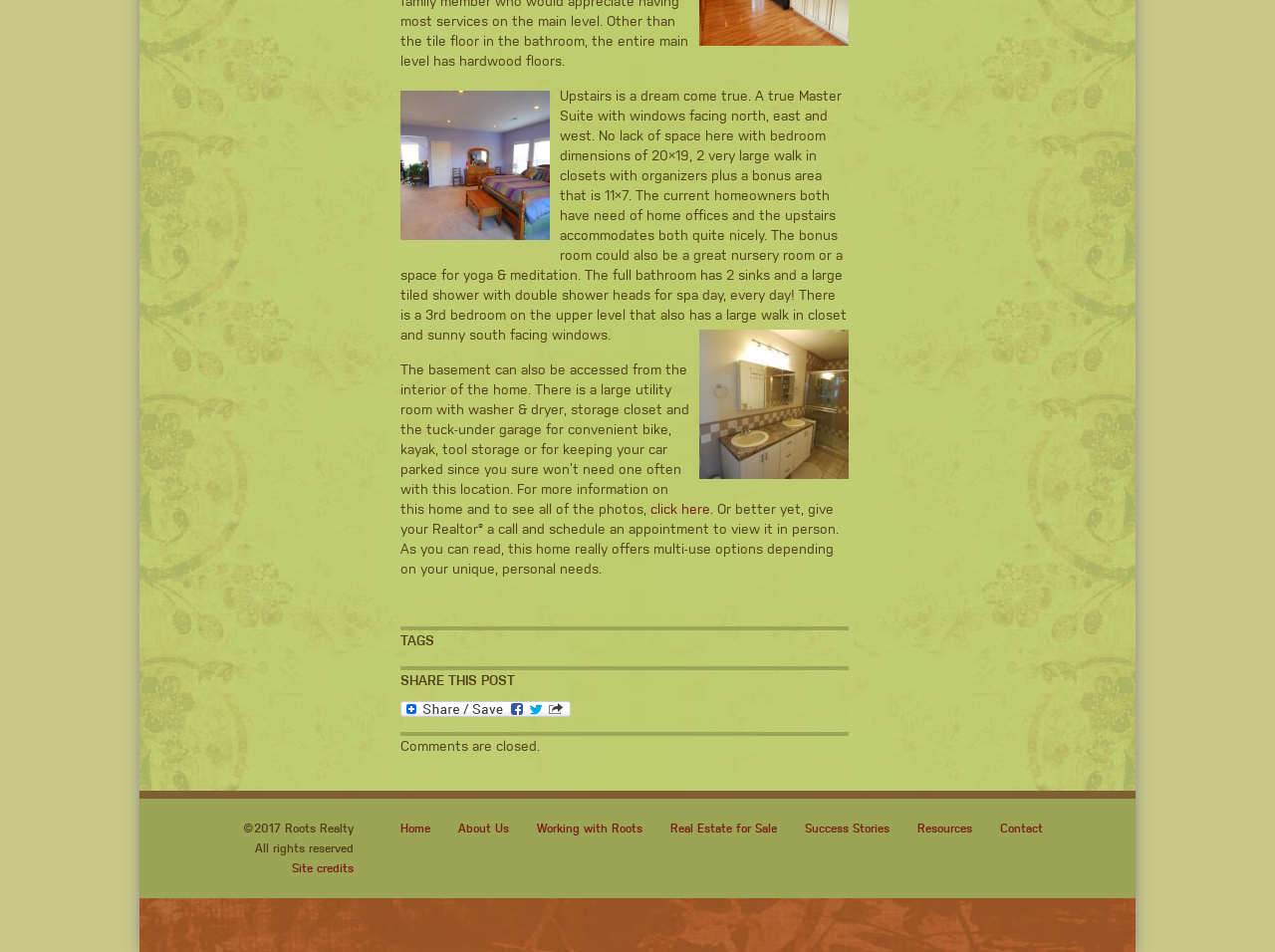Based on the element description click here., identify the bounding box coordinates for the UI element. The coordinates should be in the format (top-left x, top-left y, bottom-right x, bottom-right y) and within the 0 to 1 range.

[0.51, 0.526, 0.559, 0.543]